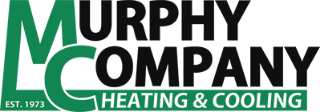Generate an elaborate caption for the image.

The image displays the logo of Murphy Company, a trusted provider of heating and cooling services established in 1973. The logo prominently features the bold text "MURPHY COMPANY" in large, uppercase letters, complemented by a stylized "MC" emblem. Below the company name, the phrase "HEATING & COOLING" is stated to clearly convey the services offered. The logo's design incorporates green and black colors, symbolizing reliability and professionalism in the HVAC industry. This visual representation emphasizes Murphy Company's commitment to delivering quality service for both heating and cooling needs in Louisville.